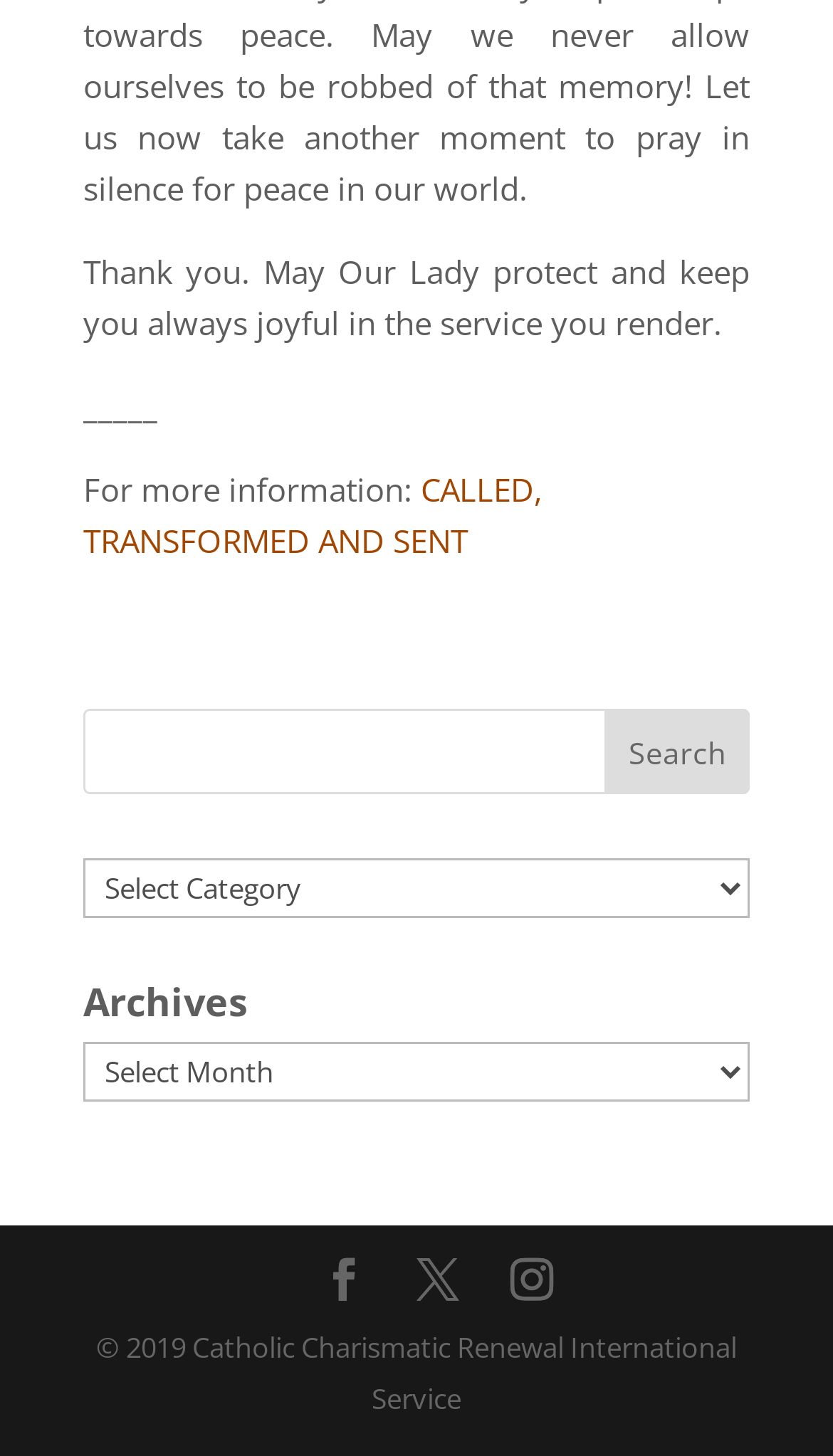What is the purpose of the textbox?
Using the information from the image, answer the question thoroughly.

I found the textbox element with the bounding box coordinates [0.1, 0.487, 0.9, 0.546] and a button element with the text 'Search' next to it. This suggests that the purpose of the textbox is to input search queries.